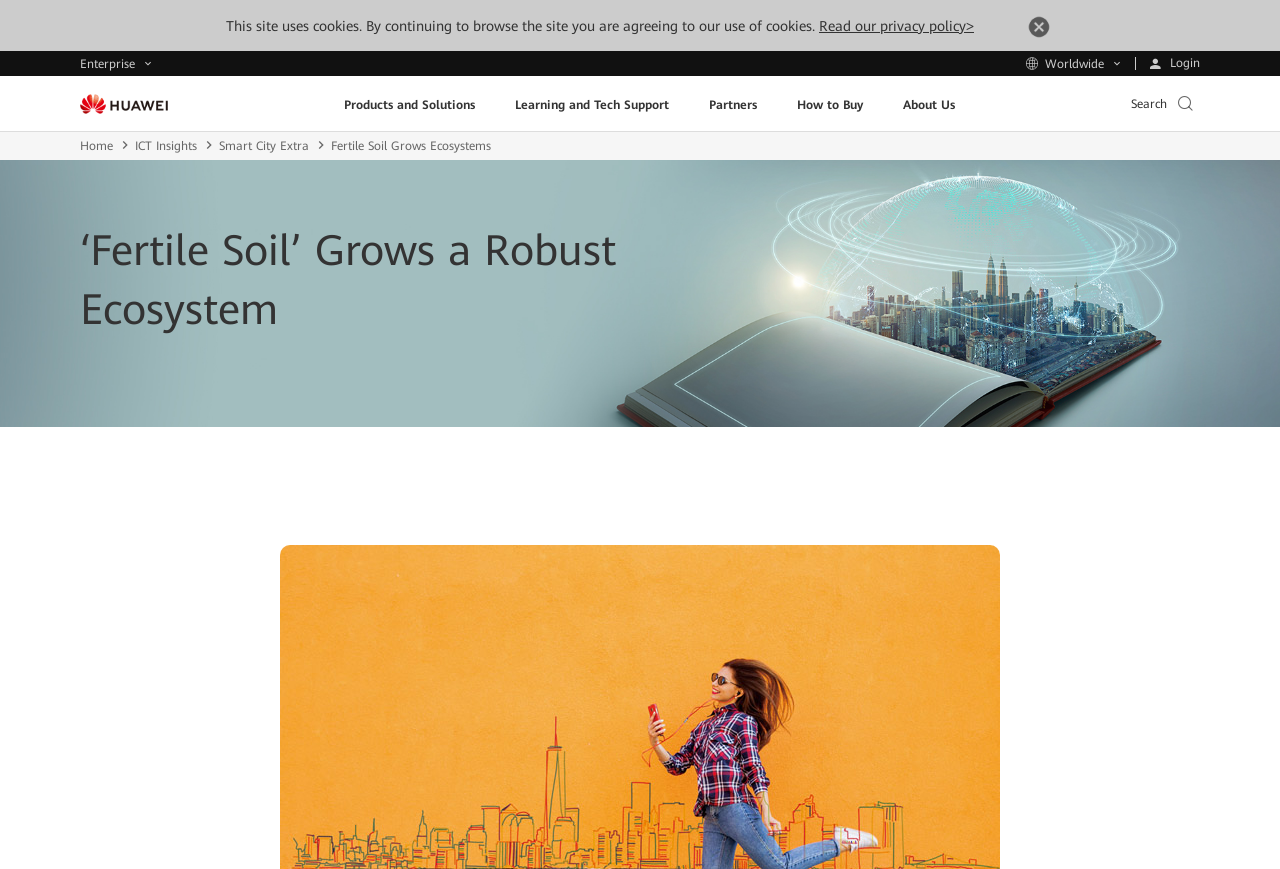Extract the bounding box coordinates for the described element: "Smart City Extra". The coordinates should be represented as four float numbers between 0 and 1: [left, top, right, bottom].

[0.171, 0.154, 0.259, 0.182]